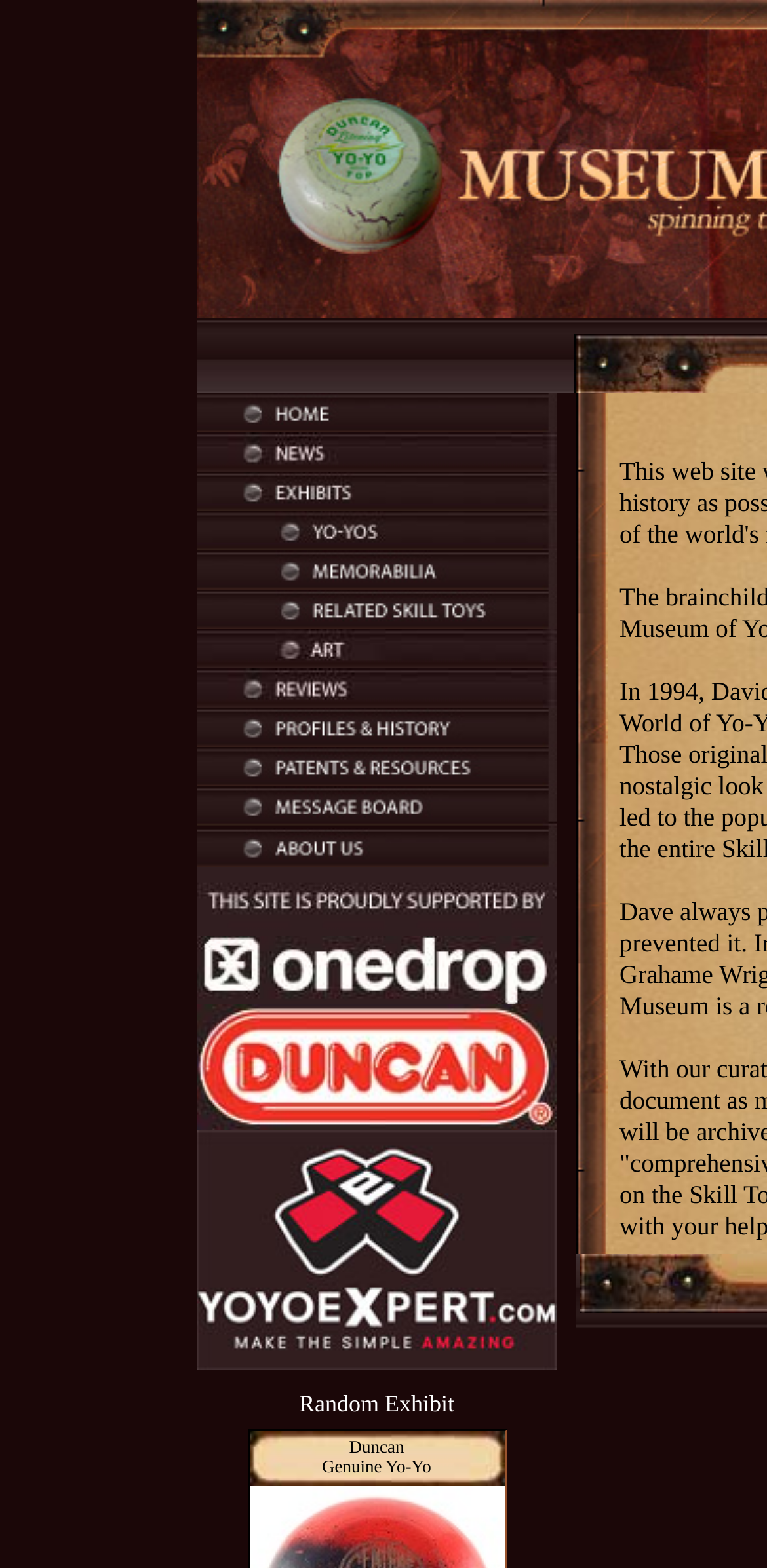Select the bounding box coordinates of the element I need to click to carry out the following instruction: "Click on the Home link".

[0.256, 0.26, 0.726, 0.279]